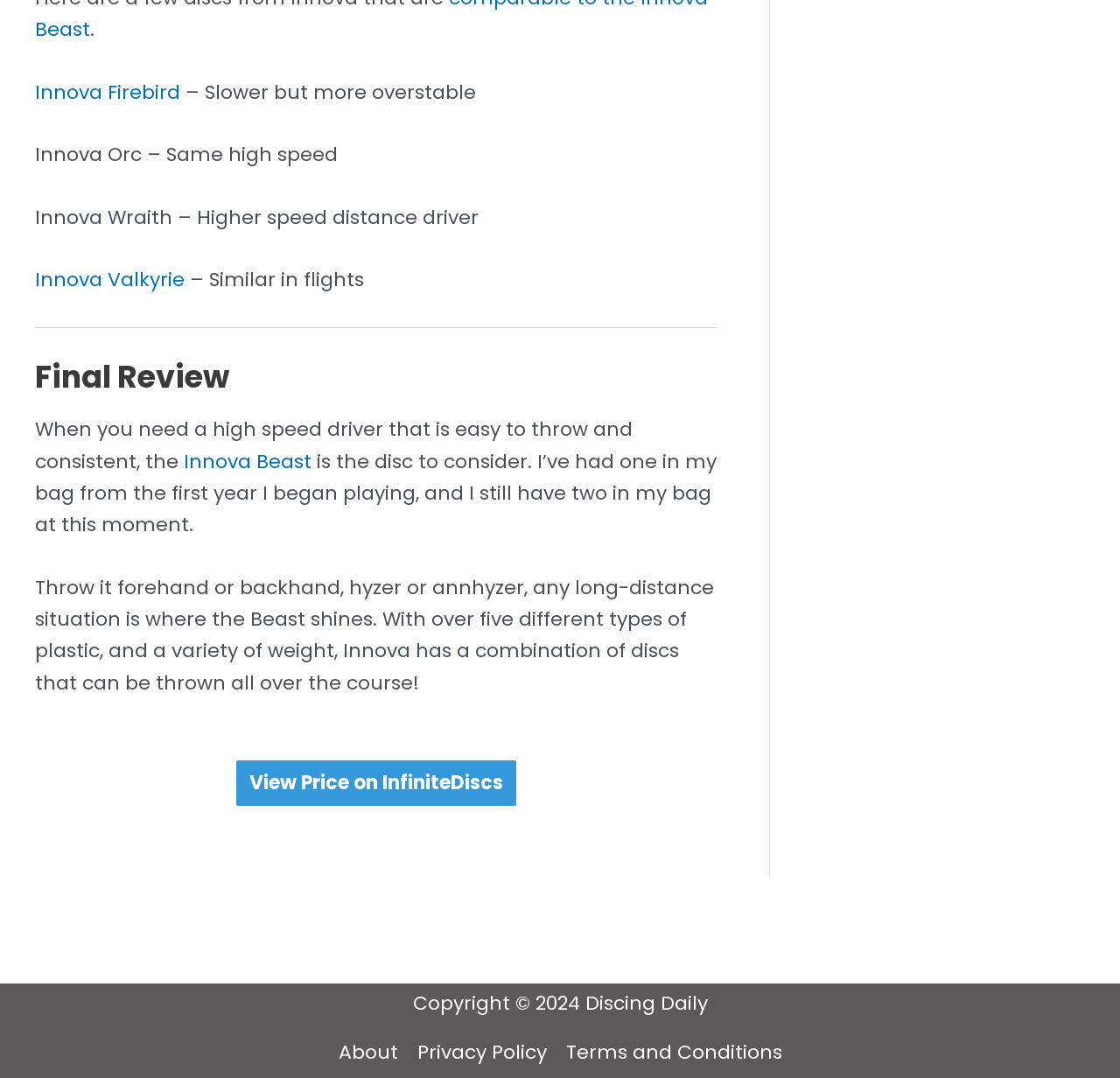Give a one-word or short phrase answer to the question: 
What type of content is presented in the 'Final Review' section?

Product review